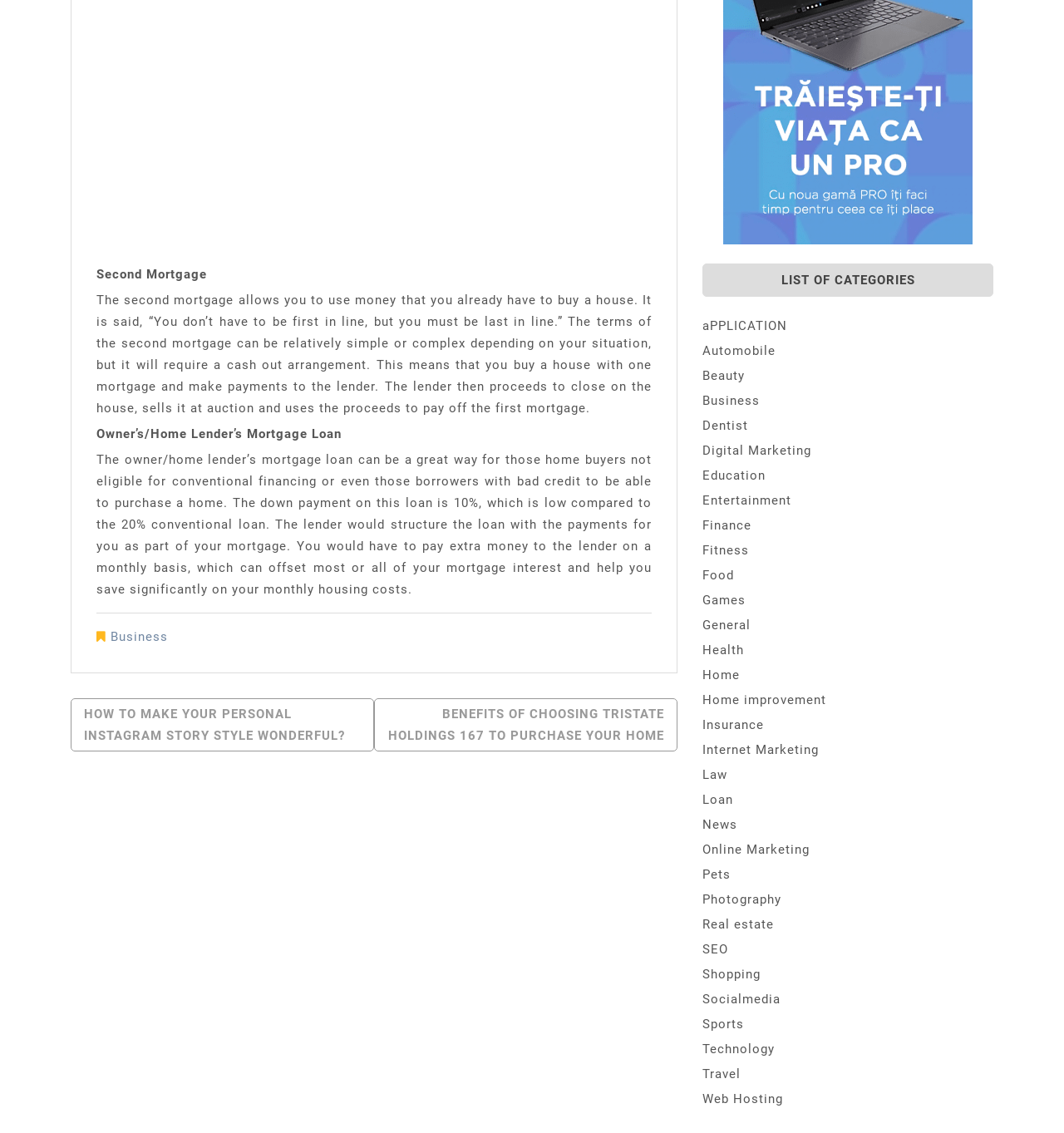Determine the bounding box for the HTML element described here: "Internet Marketing". The coordinates should be given as [left, top, right, bottom] with each number being a float between 0 and 1.

[0.66, 0.655, 0.77, 0.668]